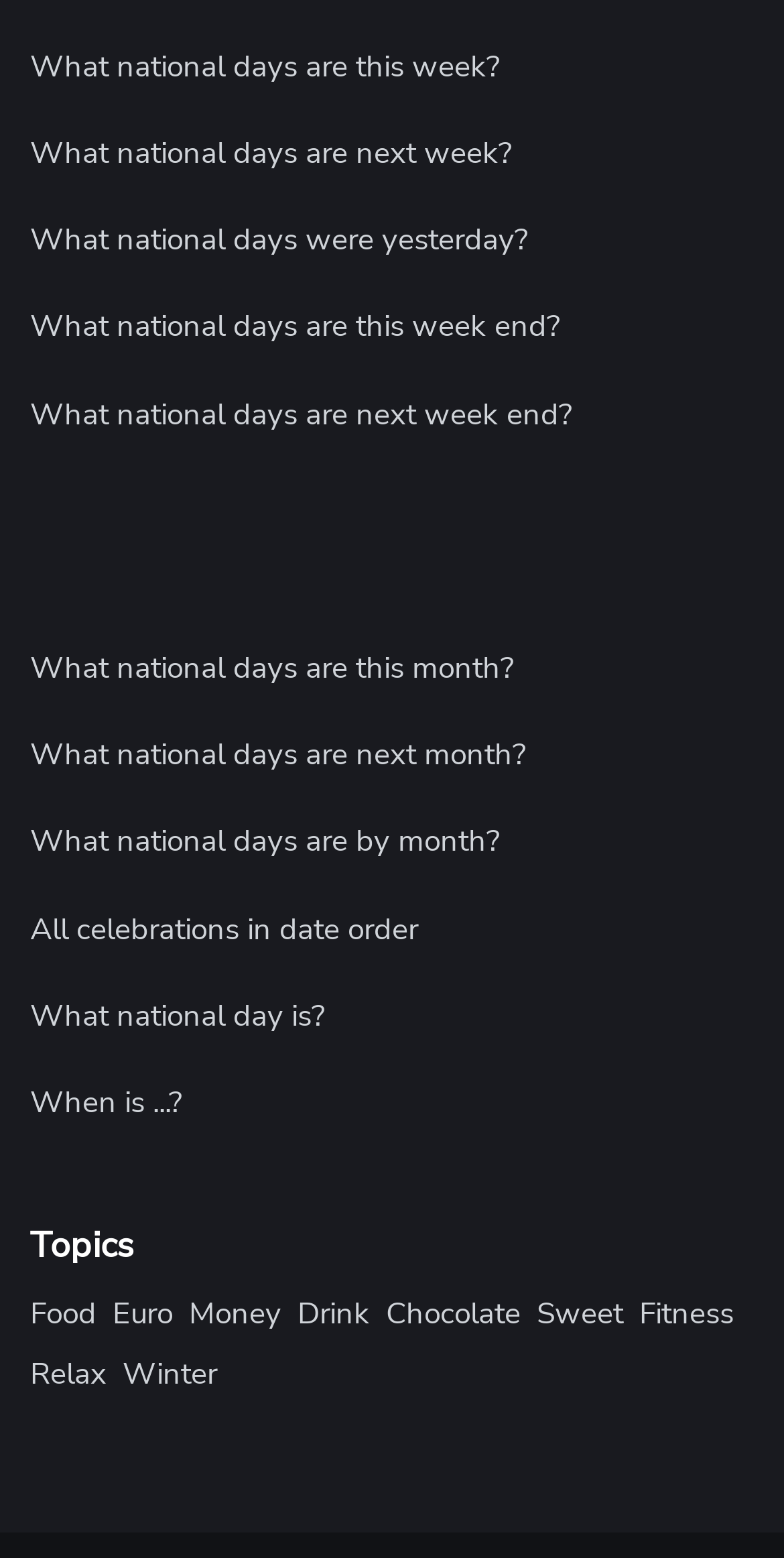Pinpoint the bounding box coordinates of the area that should be clicked to complete the following instruction: "Check what national days are this week". The coordinates must be given as four float numbers between 0 and 1, i.e., [left, top, right, bottom].

[0.038, 0.022, 0.962, 0.077]